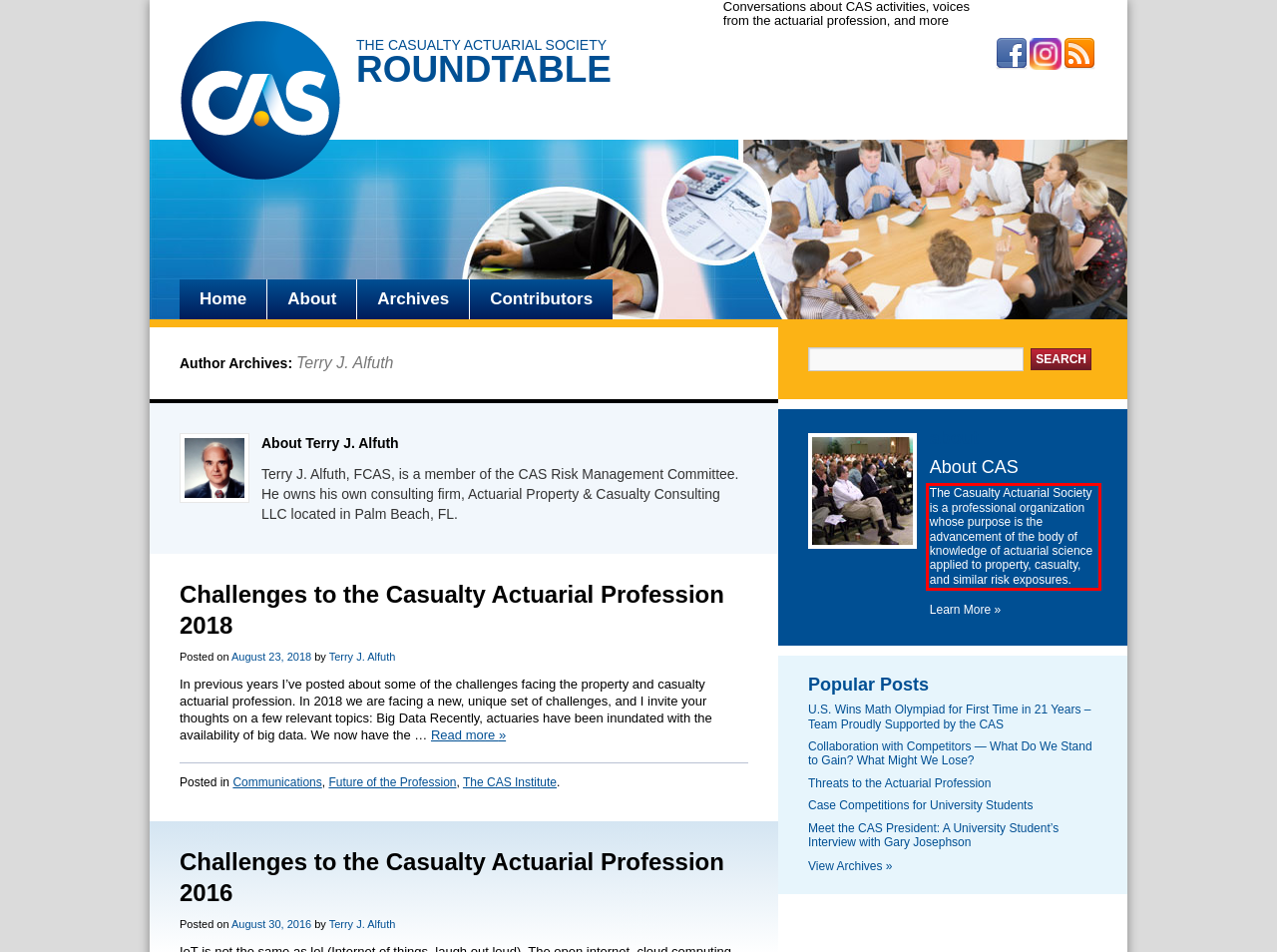You have a screenshot of a webpage with a red bounding box. Identify and extract the text content located inside the red bounding box.

The Casualty Actuarial Society is a professional organization whose purpose is the advancement of the body of knowledge of actuarial science applied to property, casualty, and similar risk exposures.